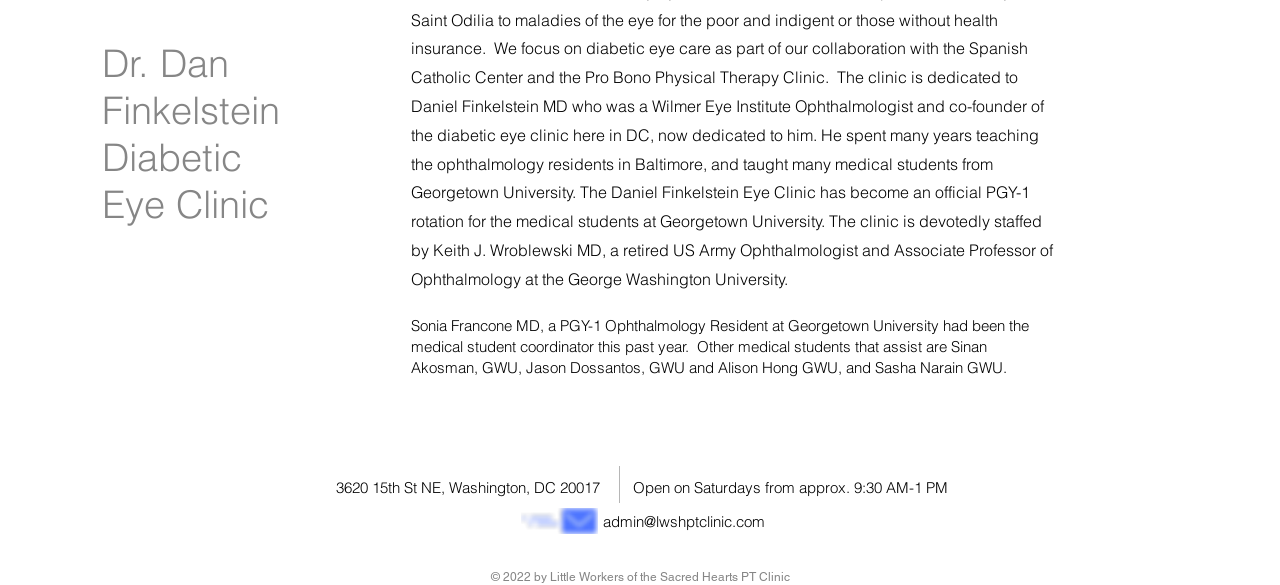Identify the bounding box for the described UI element. Provide the coordinates in (top-left x, top-left y, bottom-right x, bottom-right y) format with values ranging from 0 to 1: admin@lwshptclinic.com

[0.471, 0.875, 0.598, 0.908]